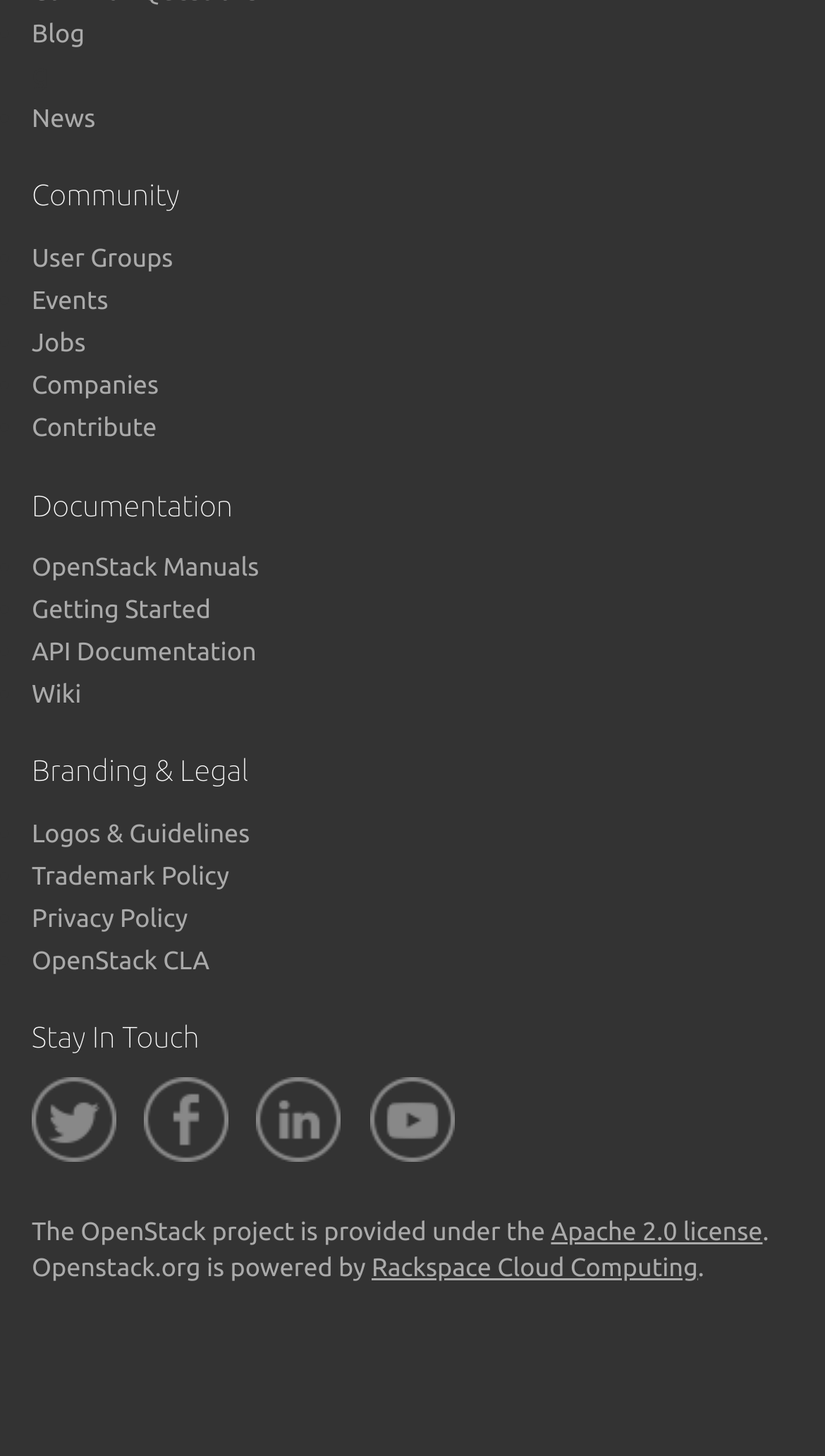What is the first link in the 'Community' section?
Your answer should be a single word or phrase derived from the screenshot.

User Groups